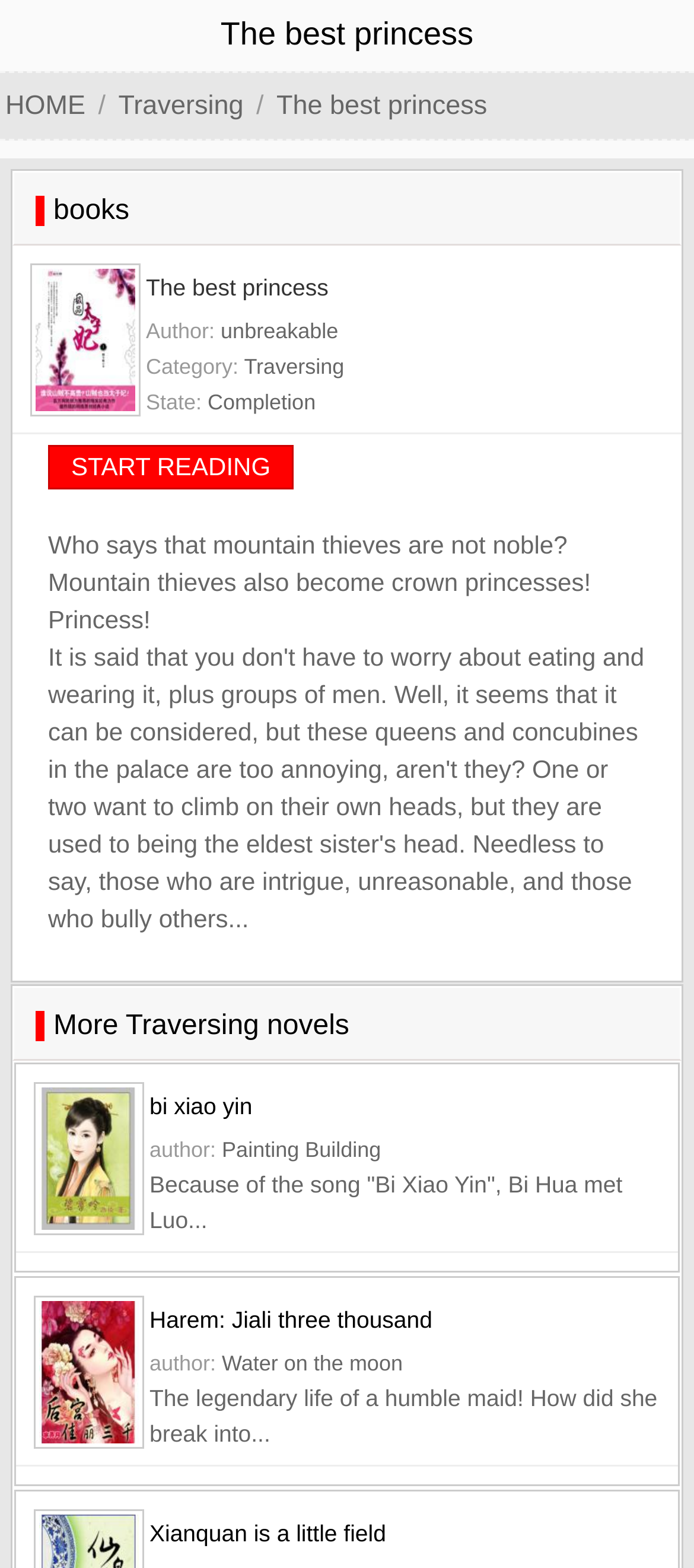Using the element description START READING, predict the bounding box coordinates for the UI element. Provide the coordinates in (top-left x, top-left y, bottom-right x, bottom-right y) format with values ranging from 0 to 1.

[0.069, 0.284, 0.423, 0.312]